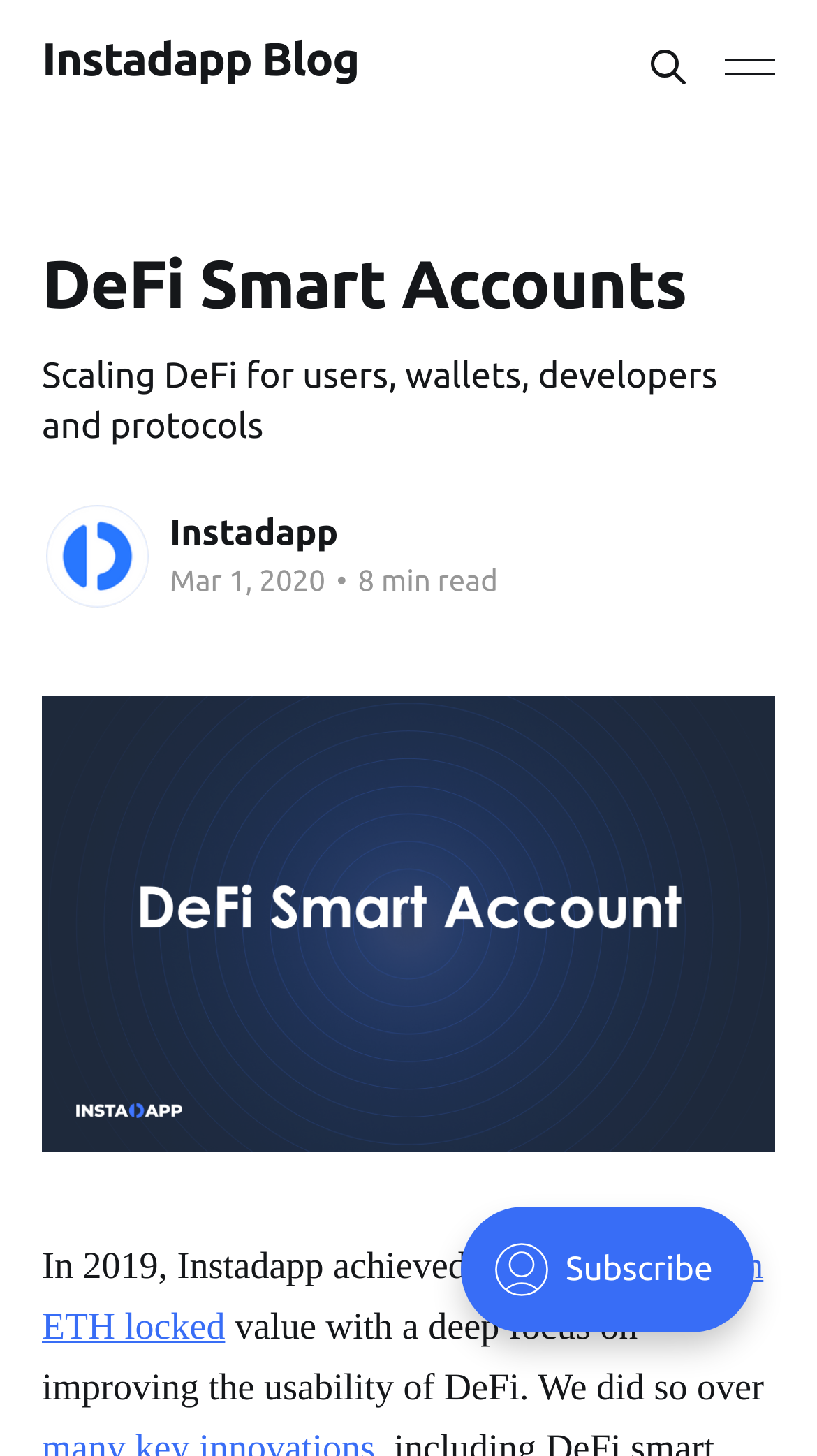Locate the bounding box of the UI element described in the following text: "Instadapp Blog".

[0.051, 0.027, 0.792, 0.057]